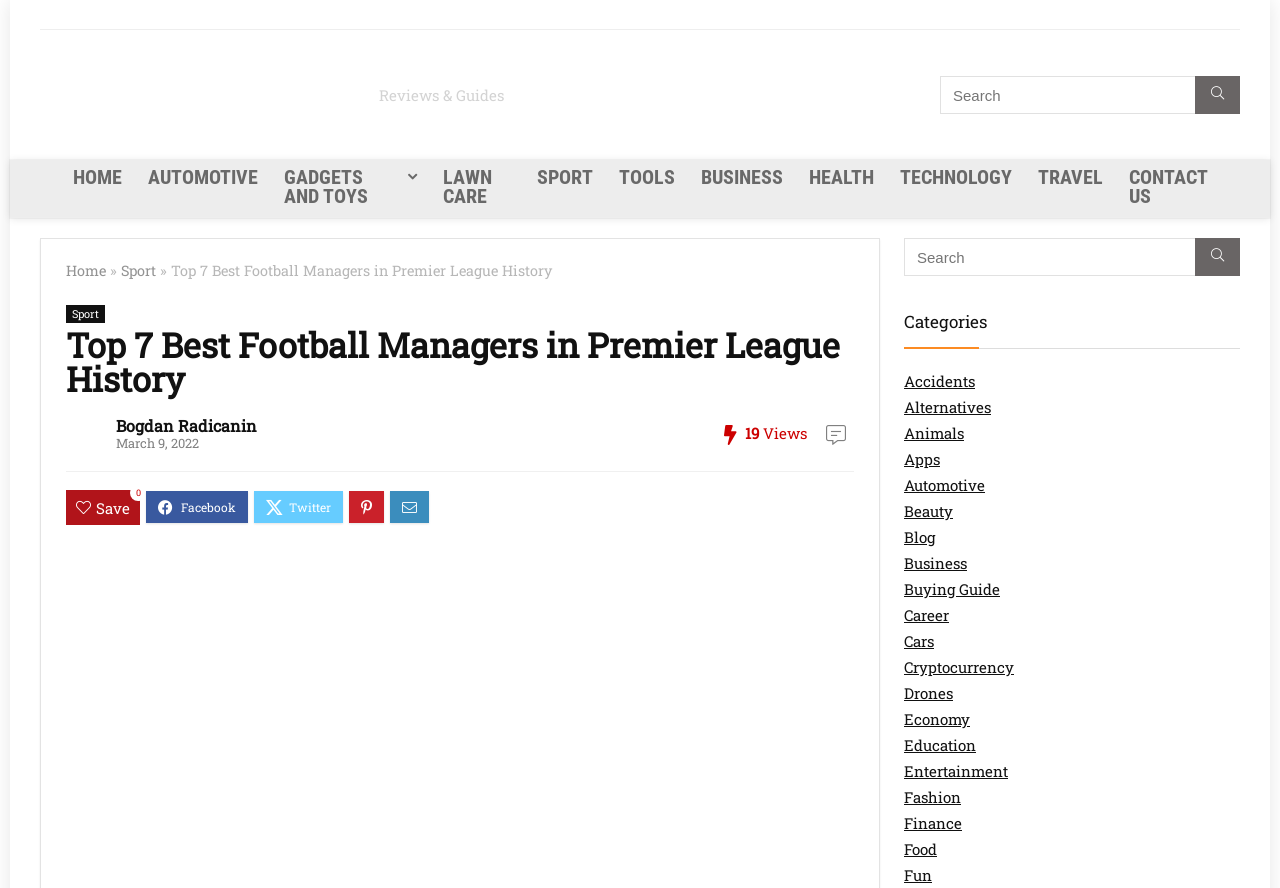Answer with a single word or phrase: 
What is the date the article was published?

March 9, 2022